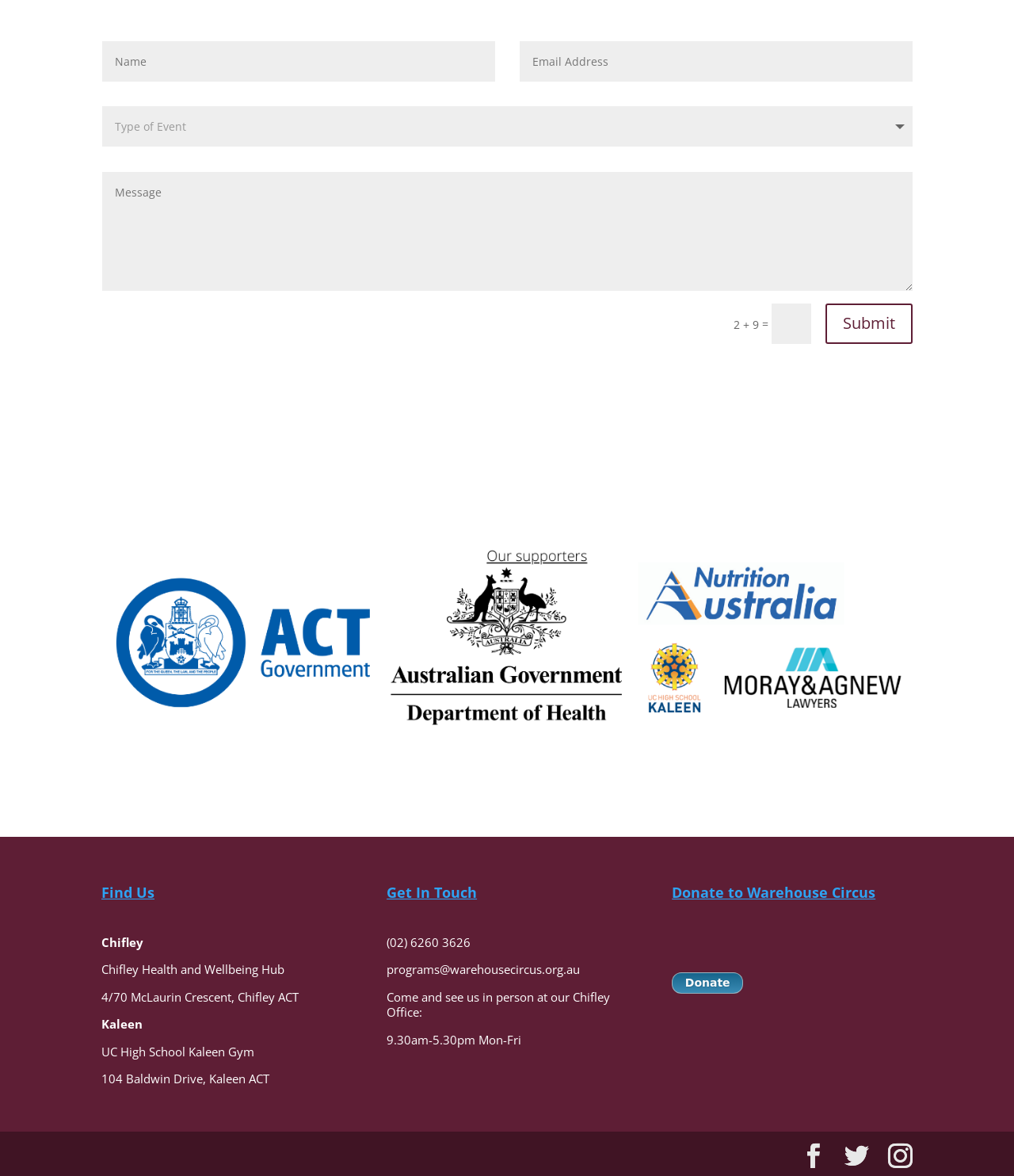Provide the bounding box coordinates of the UI element that matches the description: "Twitter".

[0.833, 0.972, 0.857, 0.993]